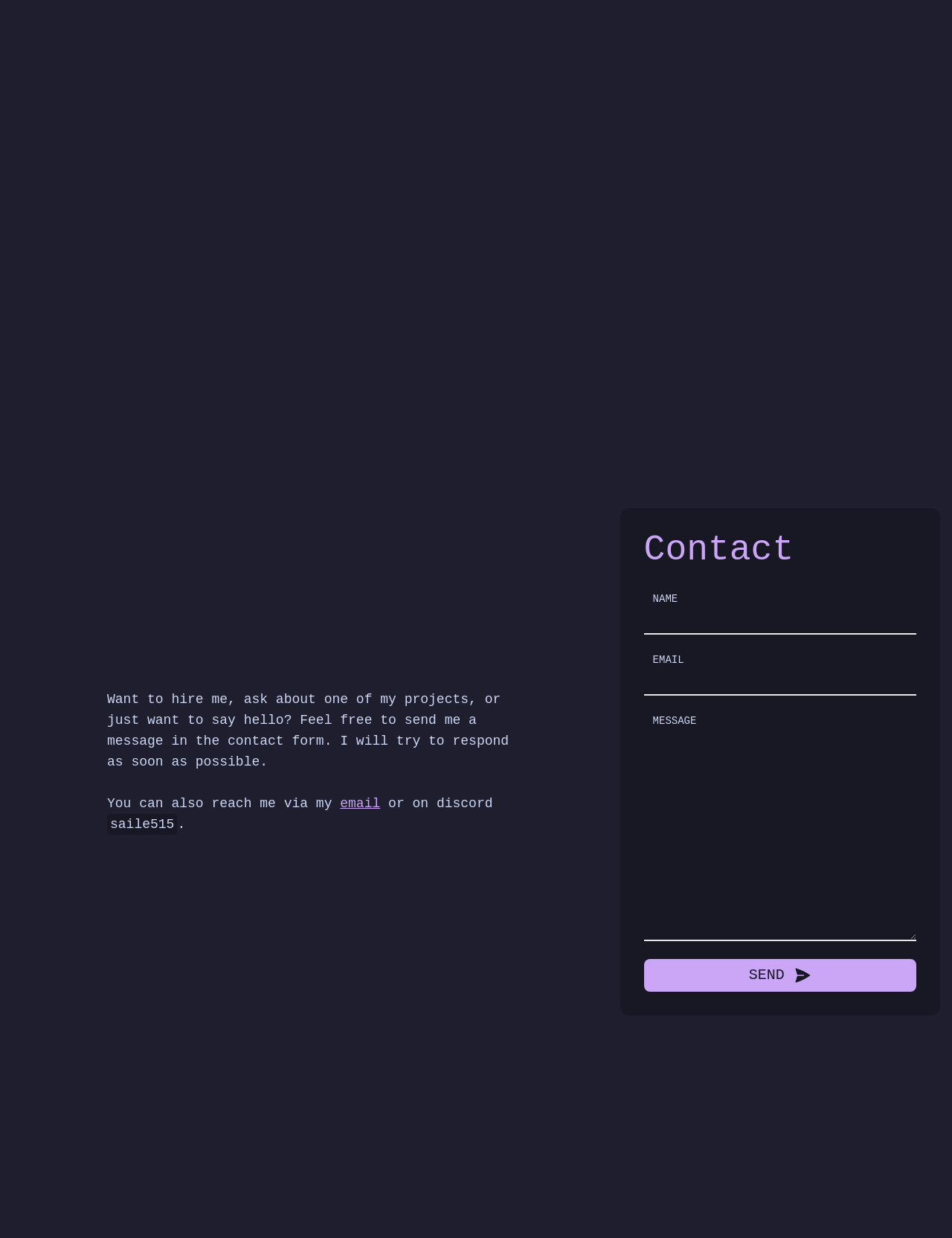Identify the bounding box for the UI element described as: "email". The coordinates should be four float numbers between 0 and 1, i.e., [left, top, right, bottom].

[0.357, 0.643, 0.399, 0.655]